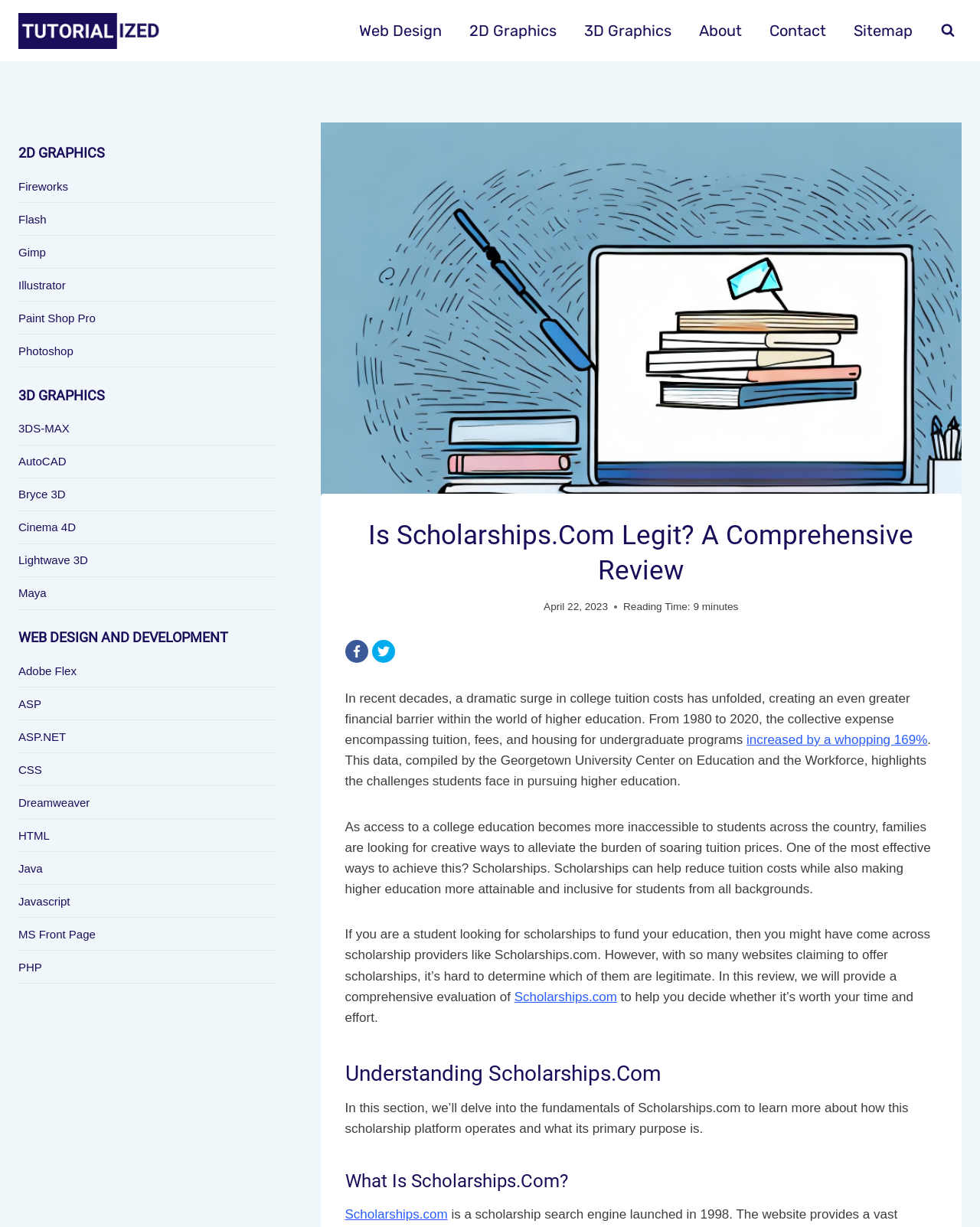Identify the bounding box coordinates for the region of the element that should be clicked to carry out the instruction: "Explore 2D Graphics". The bounding box coordinates should be four float numbers between 0 and 1, i.e., [left, top, right, bottom].

[0.019, 0.116, 0.28, 0.133]